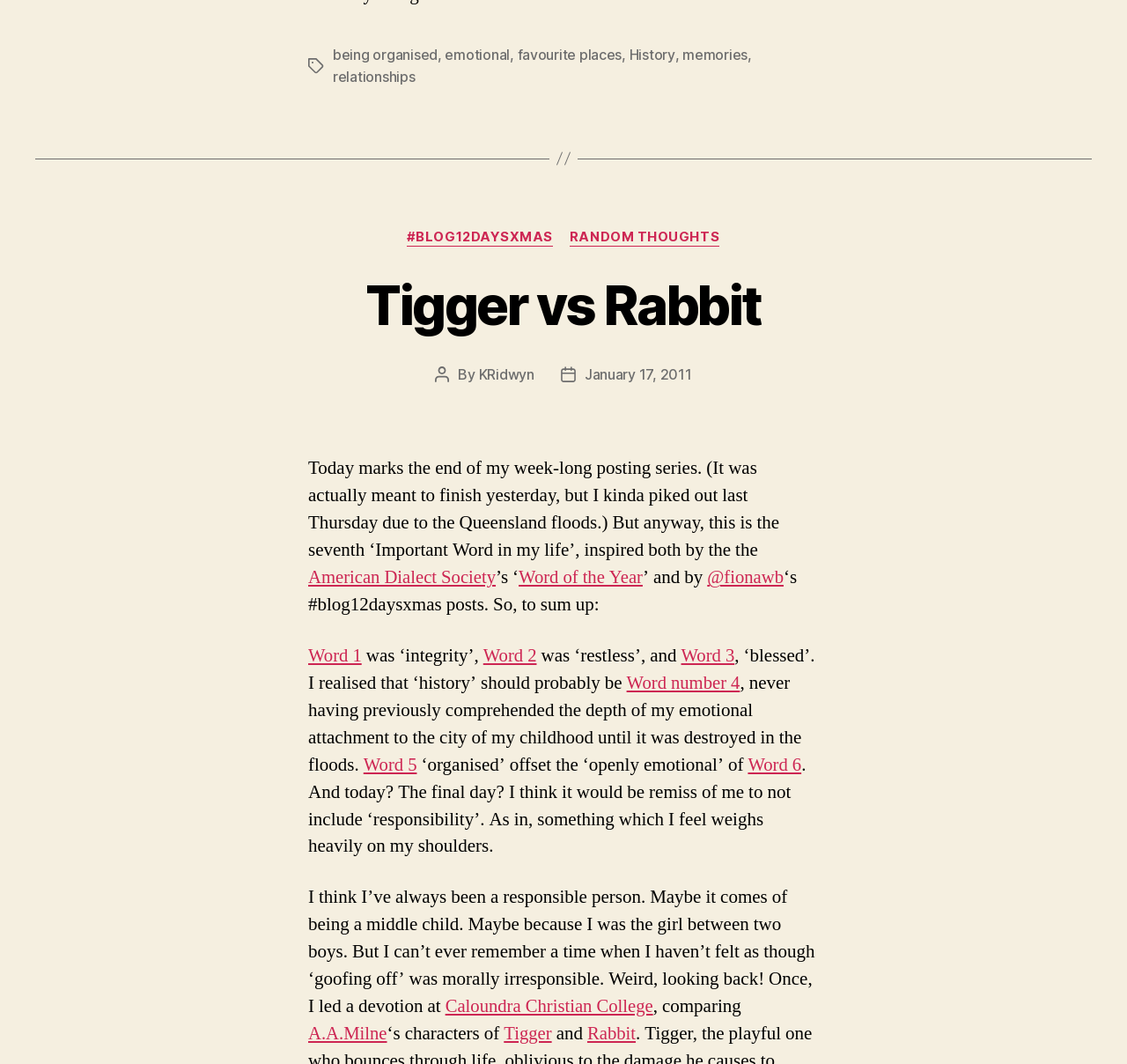Identify the bounding box of the UI element described as follows: "Word 1". Provide the coordinates as four float numbers in the range of 0 to 1 [left, top, right, bottom].

[0.273, 0.661, 0.322, 0.684]